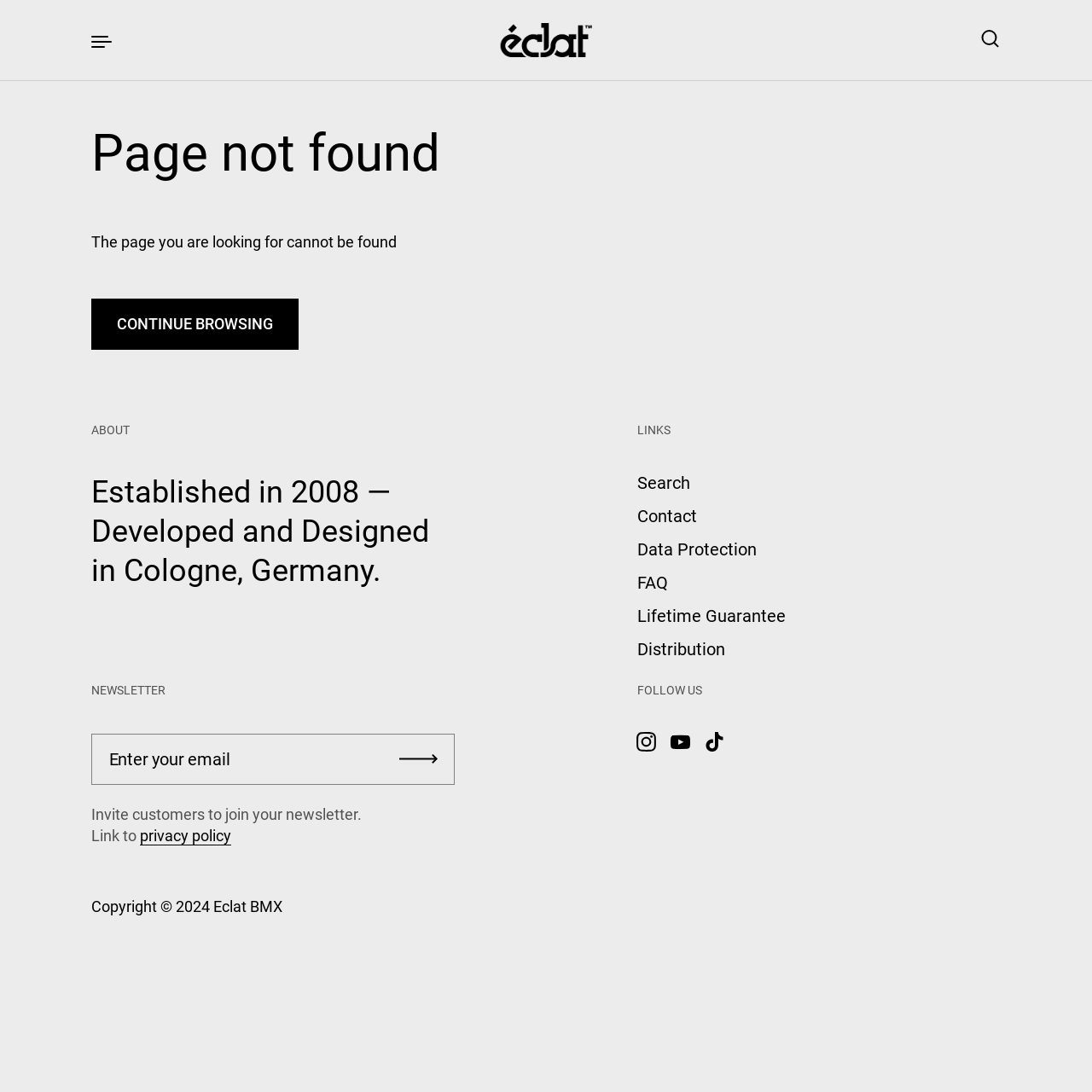From the given element description: "Distribution", find the bounding box for the UI element. Provide the coordinates as four float numbers between 0 and 1, in the order [left, top, right, bottom].

[0.583, 0.585, 0.664, 0.606]